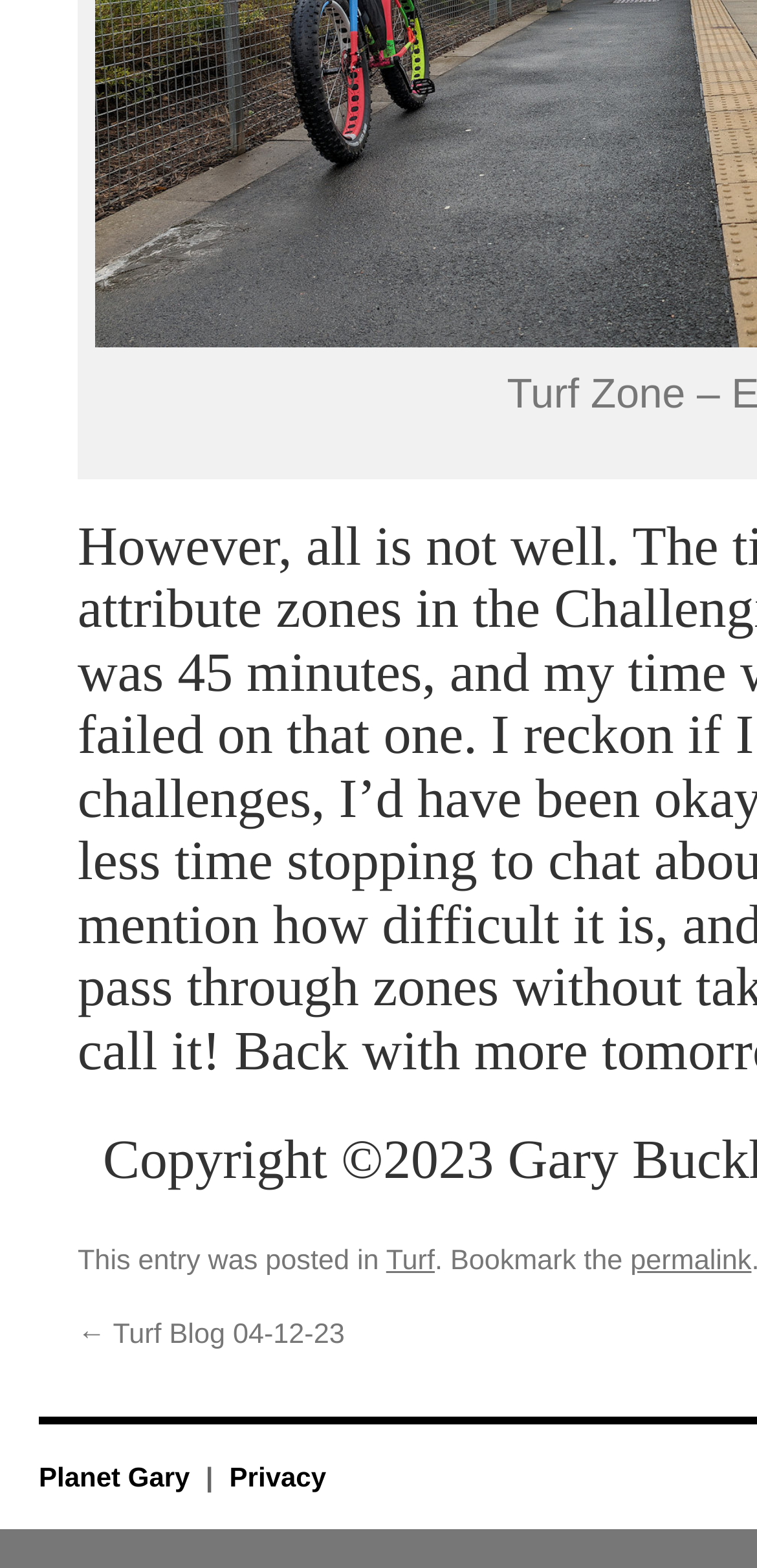Please provide a comprehensive answer to the question below using the information from the image: Are there other links on the page?

The presence of other links can be determined by looking at the links 'Planet Gary' and 'Privacy' which are child elements of the root element. These links are likely navigation links to other pages or sections of the website.